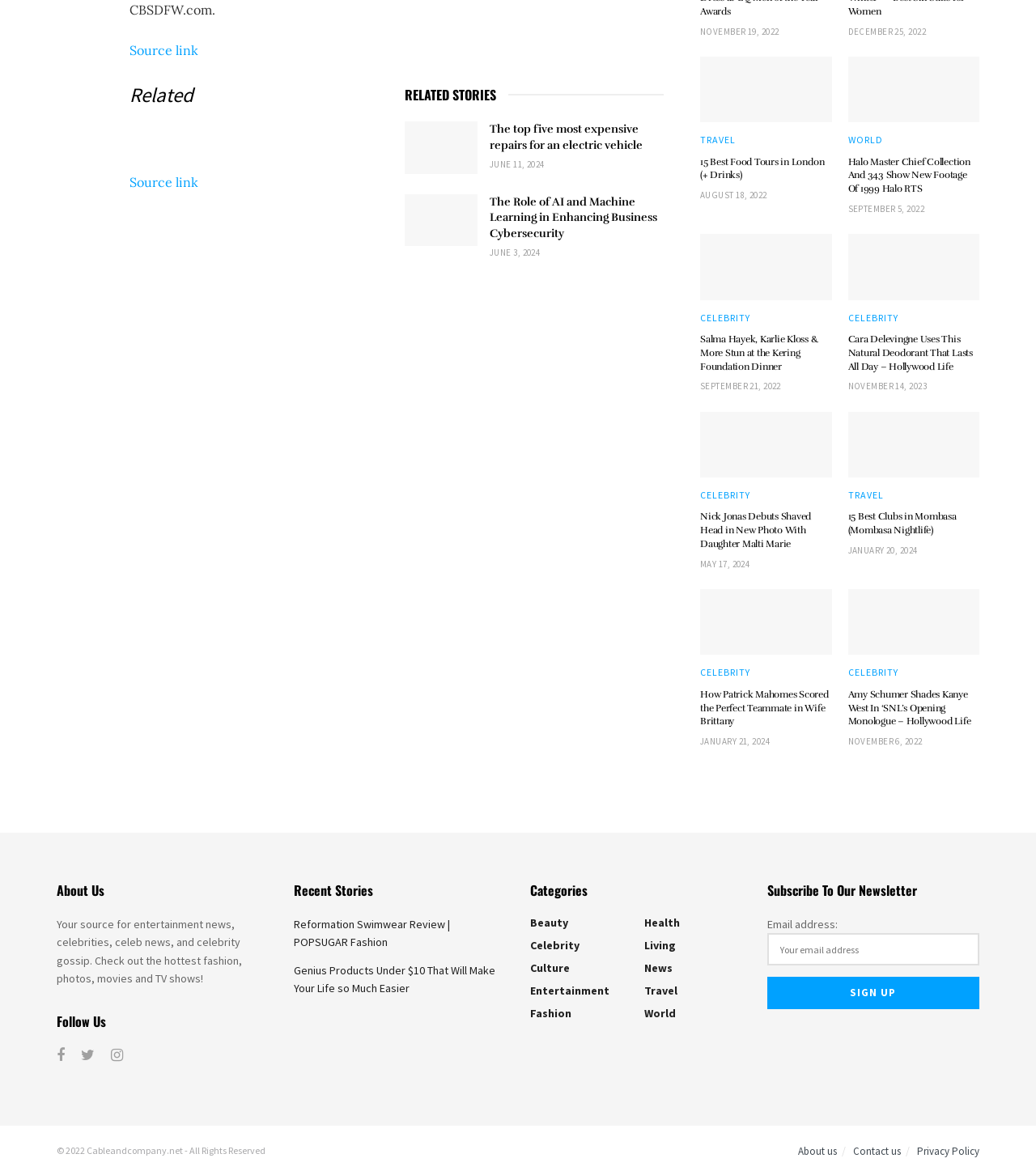Analyze the image and give a detailed response to the question:
What is the category of the article '15 Best Food Tours in London (+ Drinks)'?

The article '15 Best Food Tours in London (+ Drinks)' has a link 'TRAVEL' above it, indicating its category.